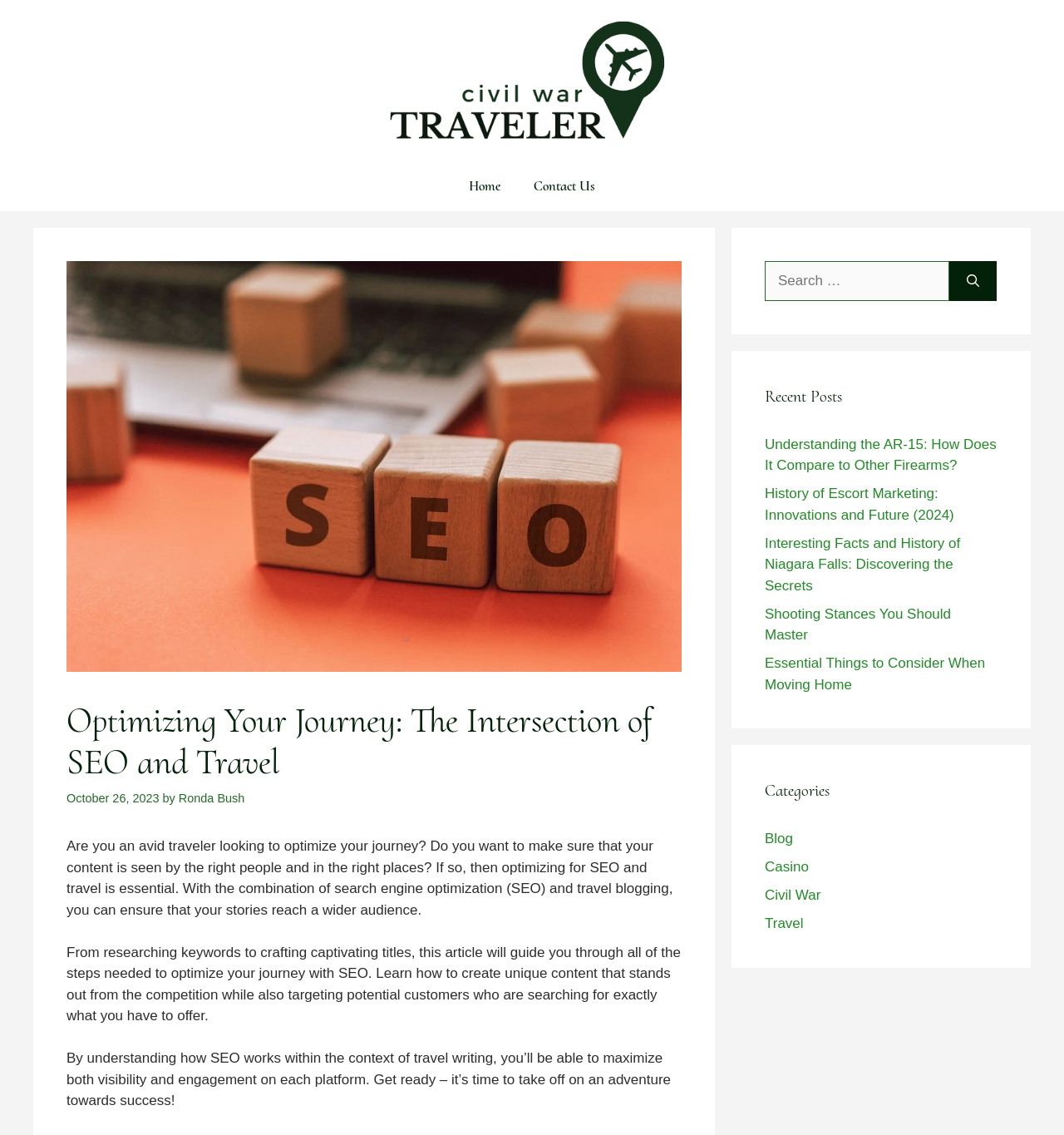What is the topic of the article?
Please give a detailed and elaborate explanation in response to the question.

I determined the answer by reading the static text elements in the main content area, which discuss the intersection of search engine optimization (SEO) and travel writing.